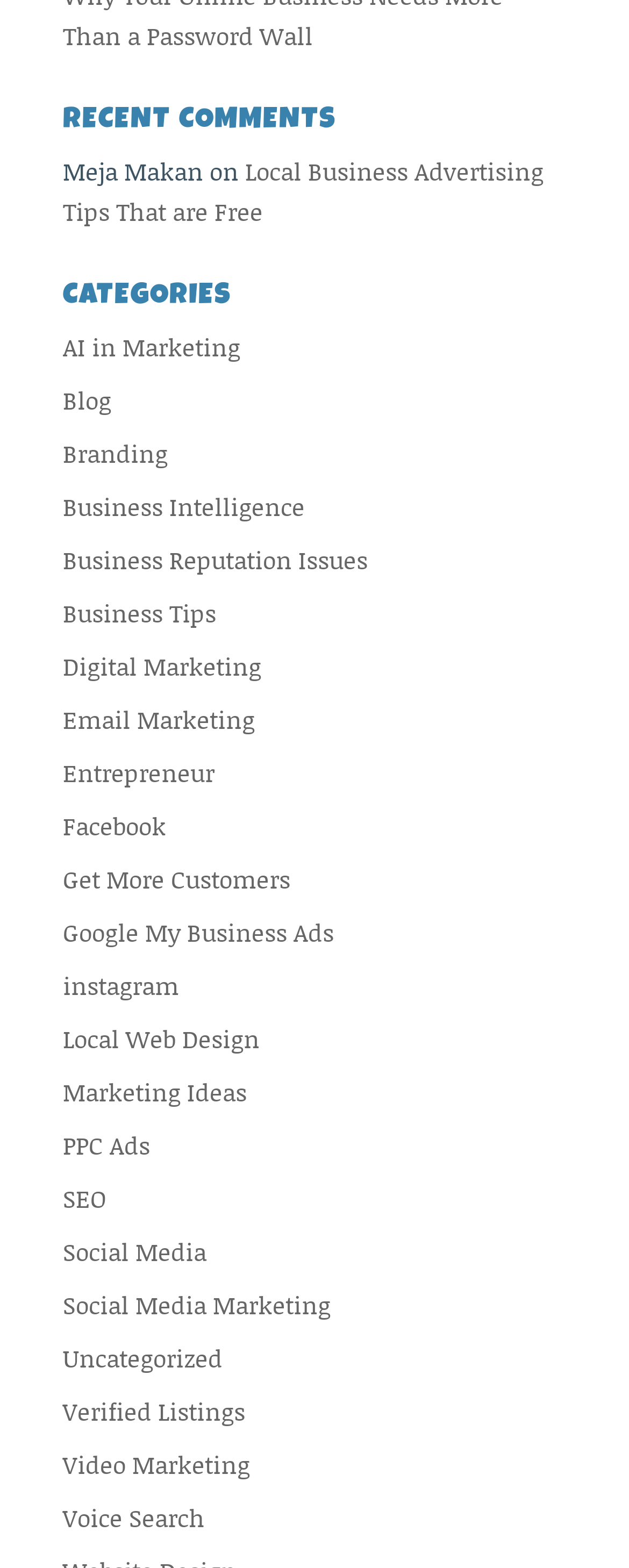Provide the bounding box coordinates for the specified HTML element described in this description: "Facebook". The coordinates should be four float numbers ranging from 0 to 1, in the format [left, top, right, bottom].

[0.1, 0.515, 0.264, 0.537]